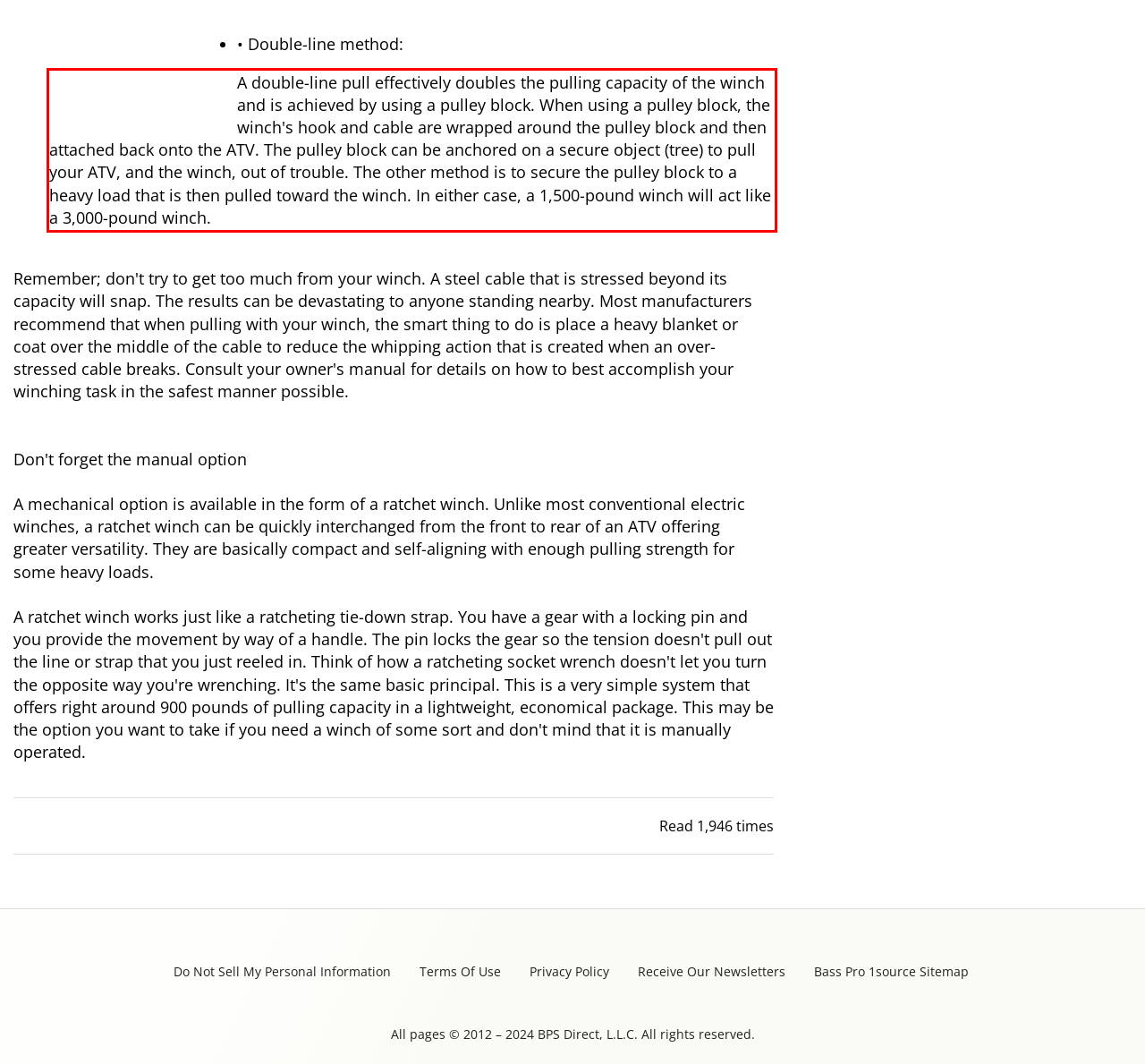Look at the provided screenshot of the webpage and perform OCR on the text within the red bounding box.

A double-line pull effectively doubles the pulling capacity of the winch and is achieved by using a pulley block. When using a pulley block, the winch's hook and cable are wrapped around the pulley block and then attached back onto the ATV. The pulley block can be anchored on a secure object (tree) to pull your ATV, and the winch, out of trouble. The other method is to secure the pulley block to a heavy load that is then pulled toward the winch. In either case, a 1,500-pound winch will act like a 3,000-pound winch.